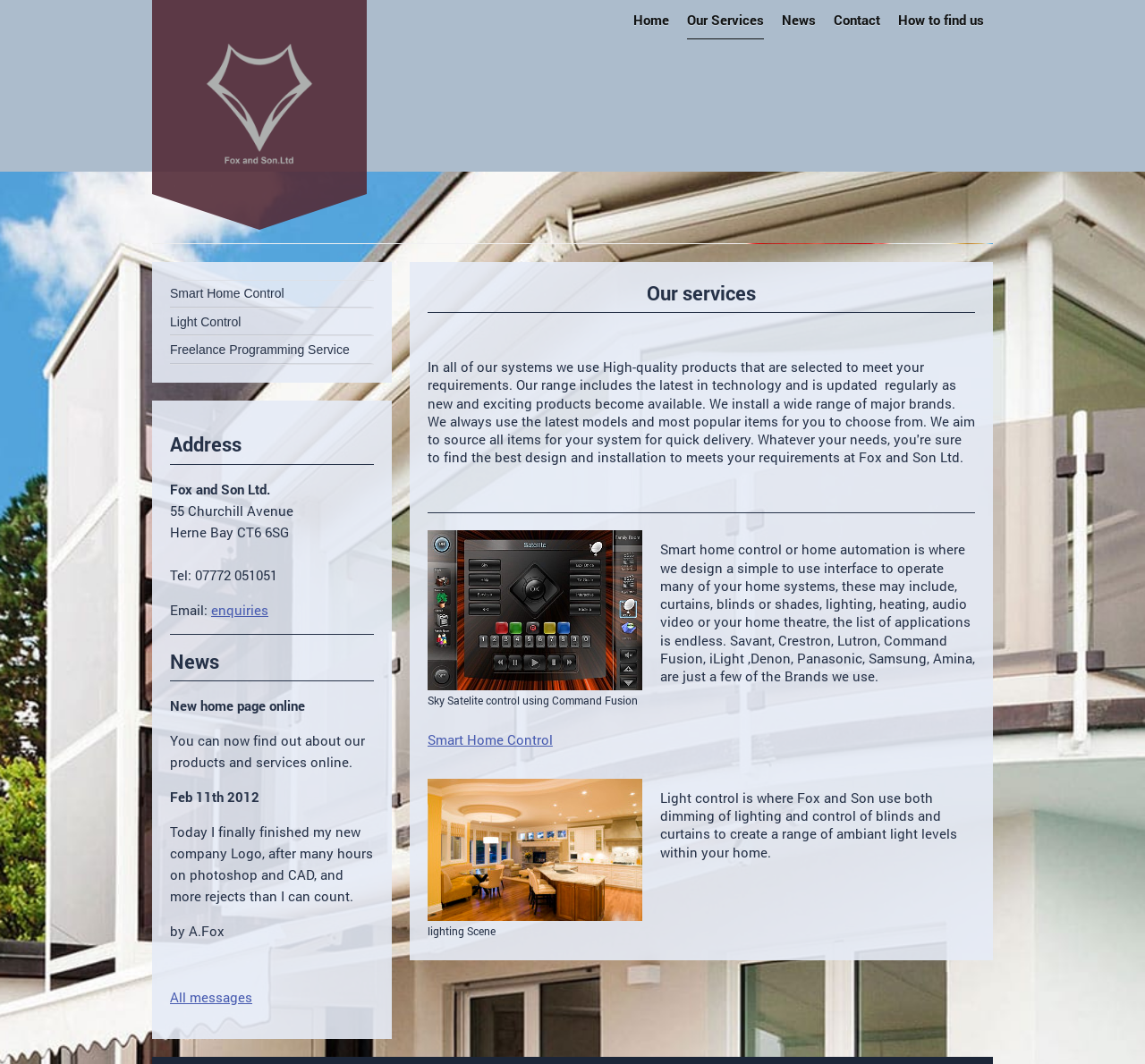Generate a comprehensive description of the webpage.

The webpage is about Fox and Son, a company specializing in smart home design and automation. At the top, there is a navigation menu with five links: "Home", "Our Services", "News", "Contact", and "How to find us". Below the navigation menu, there is a logo with the company name "Fox and Son ltd.".

The main content of the webpage is divided into two sections. On the left side, there are several links and headings, including "Our services", "Smart Home Control", "Light Control", "Freelance Programming Service", "Address", and "News". The "Address" section displays the company's address, phone number, and email.

On the right side, there is a detailed description of the company's services. The "Our services" heading is followed by a paragraph explaining smart home control and home automation, mentioning various brands such as Savant, Crestron, Lutron, and Command Fusion. Below this, there are links to specific services, including "Sky Satelite control using Command Fusion", "Smart Home Control", and "Lighting Scene".

Further down, there is a section dedicated to news, with a heading "News" and three news articles. The first article announces the launch of the company's new home page, while the second article discusses the creation of the company logo. The news section also includes a link to "All messages".

Overall, the webpage provides an overview of Fox and Son's services and expertise in smart home design and automation, as well as company news and contact information.